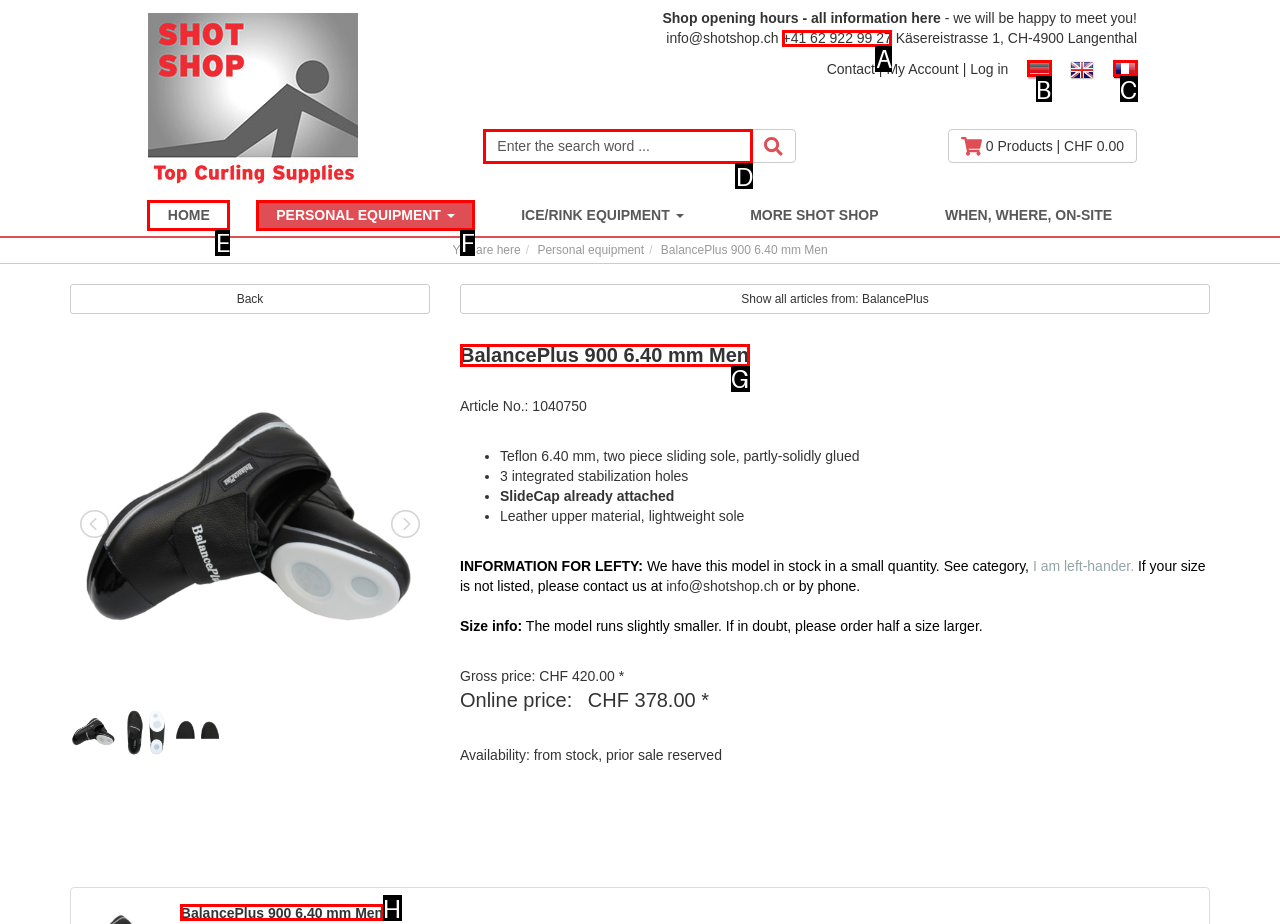Tell me which option I should click to complete the following task: Search for a product Answer with the option's letter from the given choices directly.

D